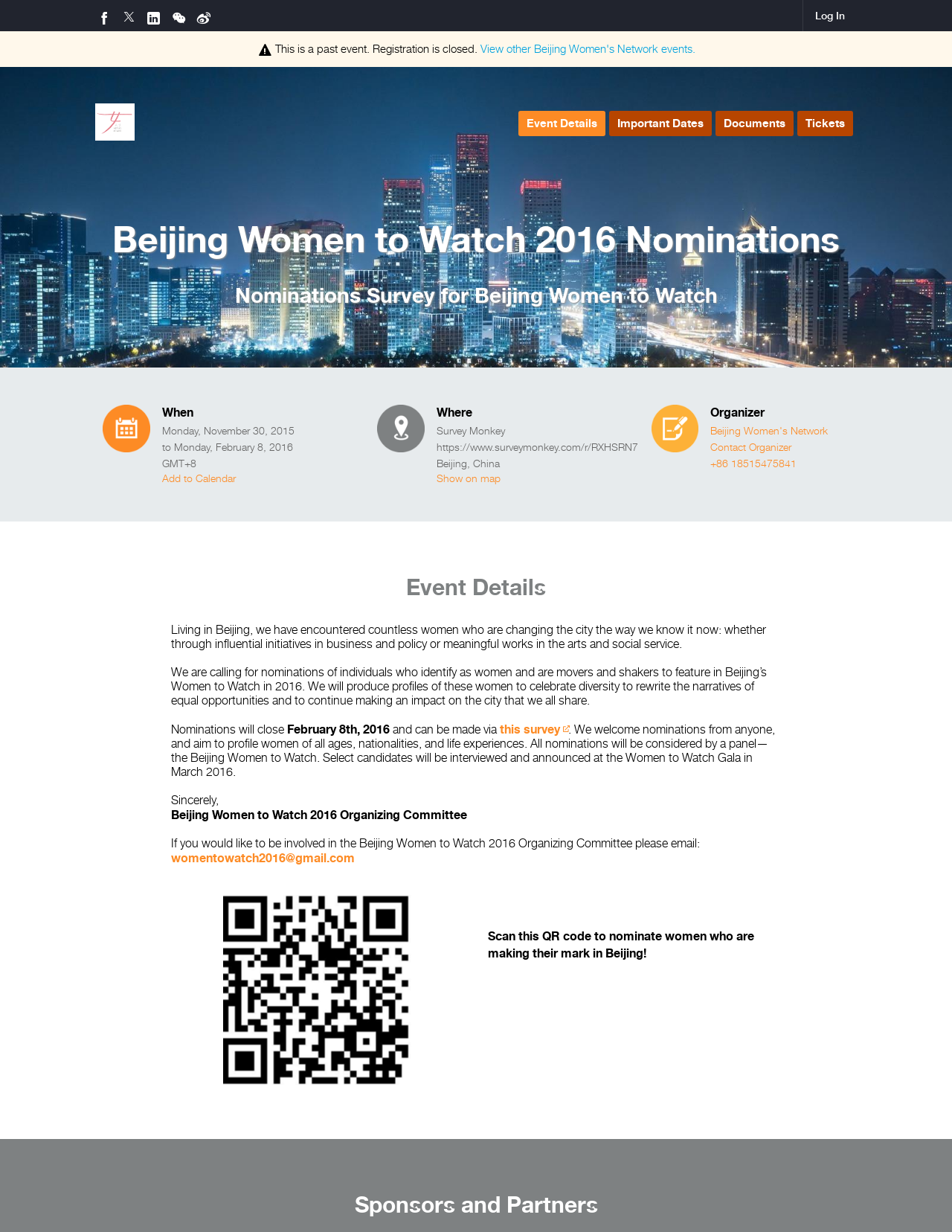Can you show the bounding box coordinates of the region to click on to complete the task described in the instruction: "View research output"?

None